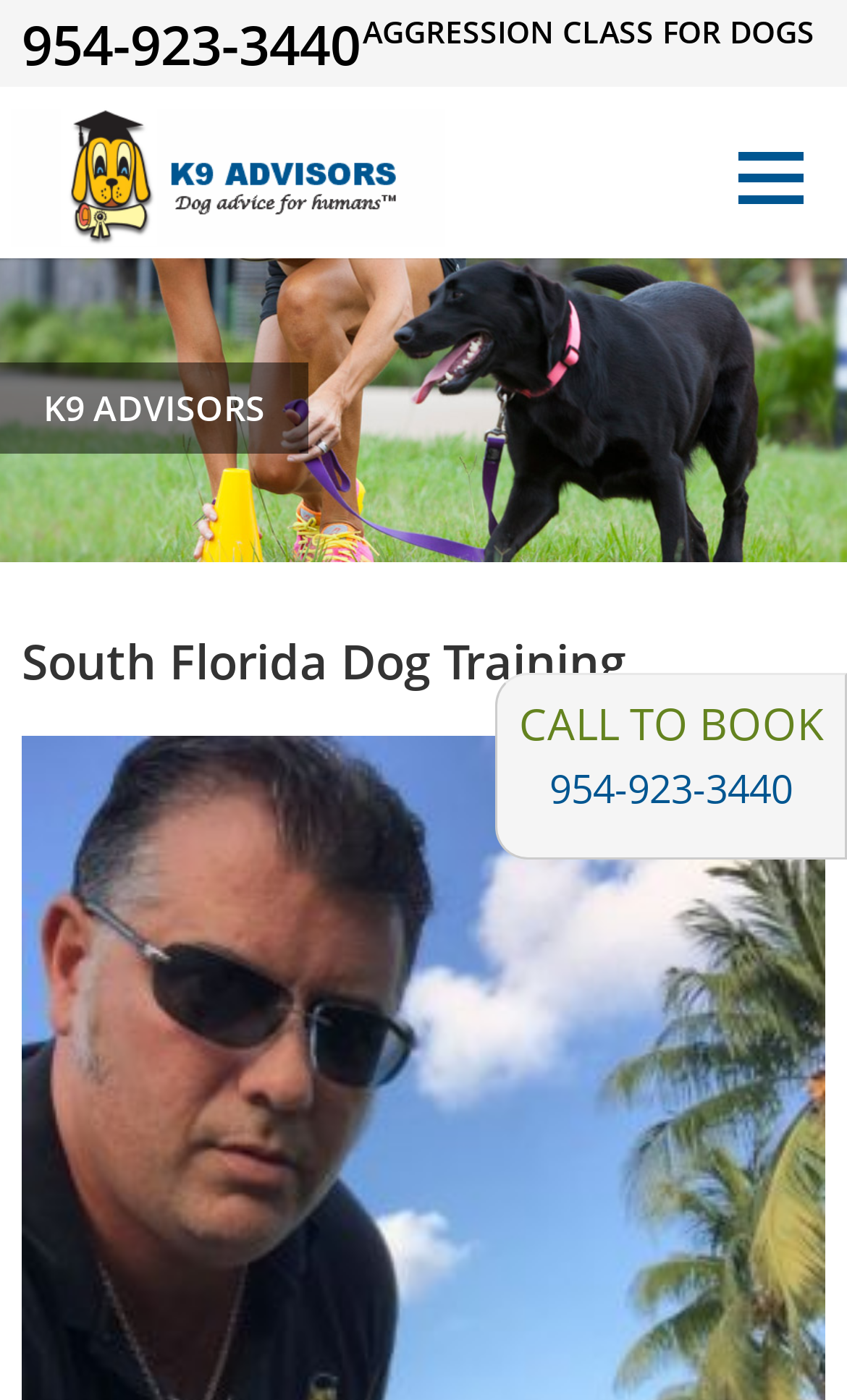What is the phone number on the webpage?
Please provide a comprehensive answer to the question based on the webpage screenshot.

I found the phone number by looking at the StaticText element with the text '954-923-3440' and also the link element with the same text, which suggests that it's a clickable phone number.